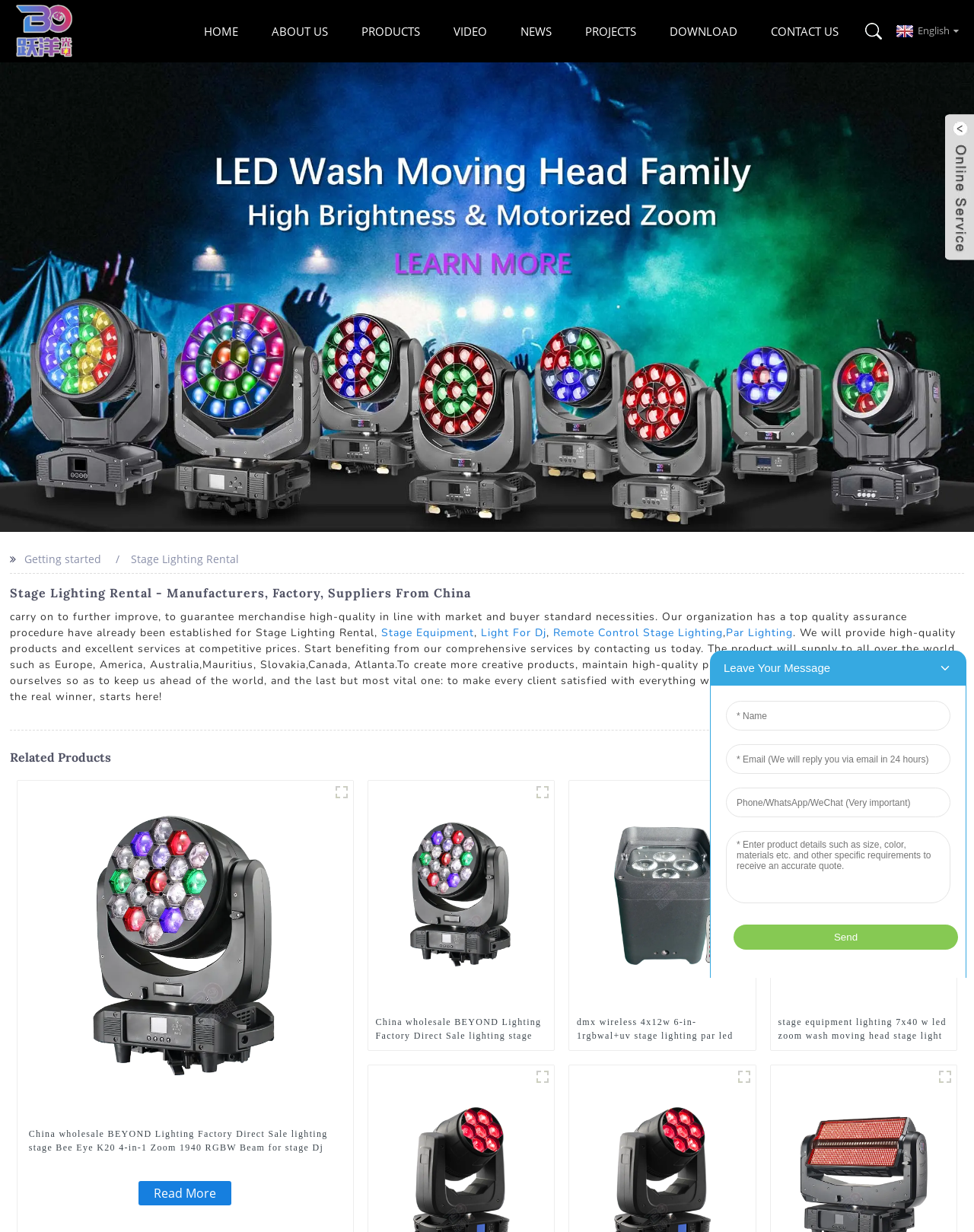Determine the webpage's heading and output its text content.

Stage Lighting Rental - Manufacturers, Factory, Suppliers From China